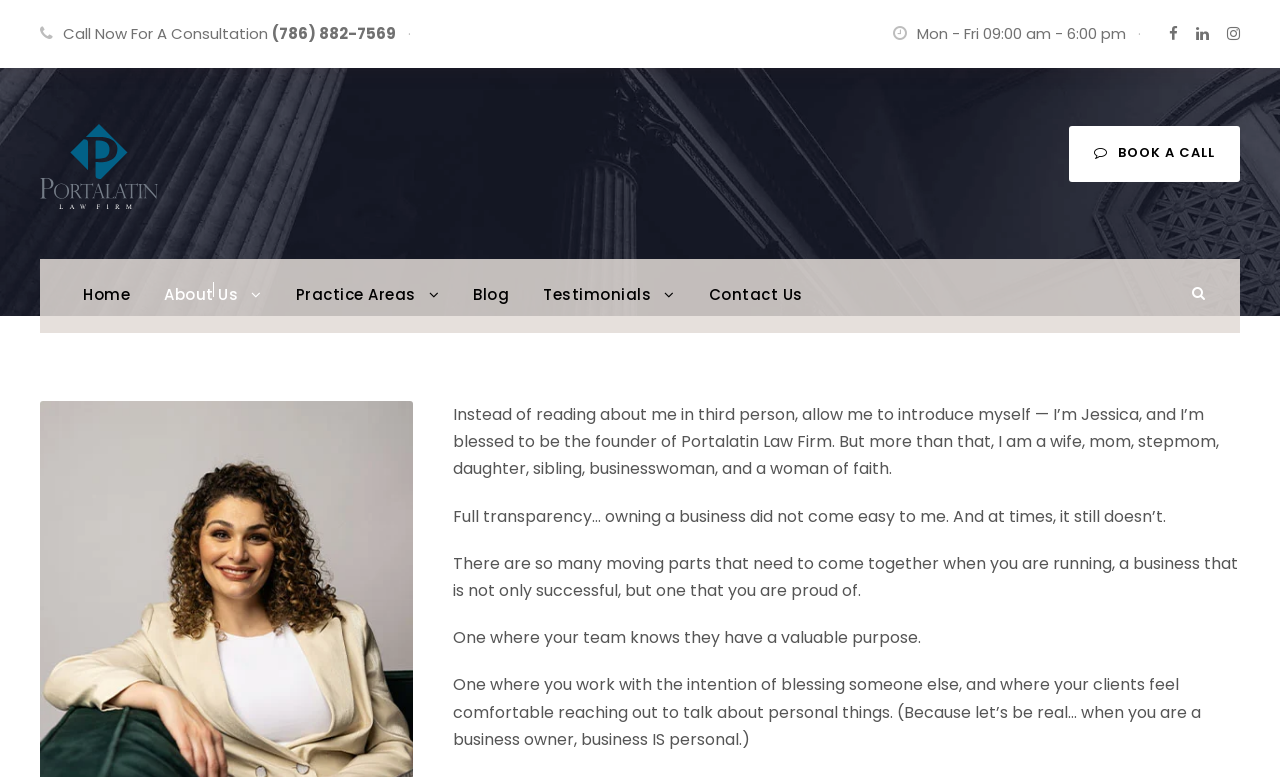What are the business hours of Portalatin Law Firm?
Based on the image, please offer an in-depth response to the question.

I found the business hours by looking at the top section of the webpage, where it lists the hours as 'Mon - Fri 09:00 am - 6:00 pm'.